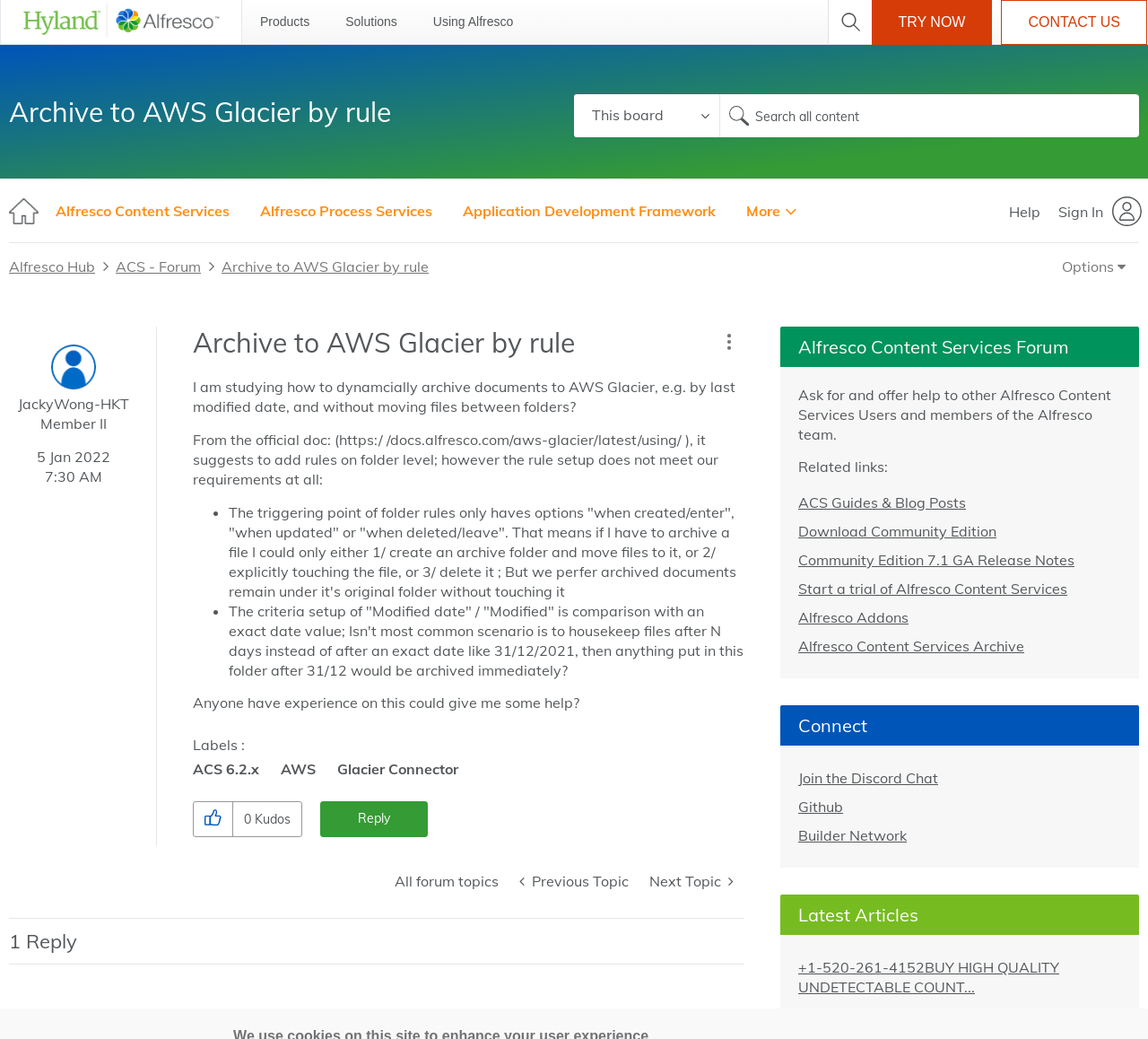Determine the bounding box coordinates of the clickable region to follow the instruction: "Click on the TRY NOW button".

[0.759, 0.0, 0.864, 0.043]